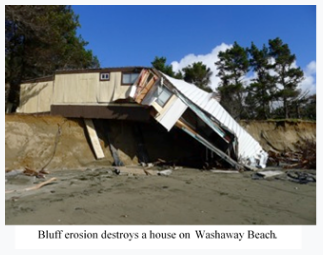Describe all the important aspects and features visible in the image.

The image depicts a house dramatically affected by bluff erosion on Washaway Beach, Washington, highlighting the severe impacts of coastal erosion. The structure appears precariously tilted, with a significant portion of its foundation missing, showcasing the relentless force of natural erosion processes that have been ongoing in the area for over a century. Alongside this visual evidence, the caption notes that bluff erosion is a critical issue on Washaway Beach, contributing to the loss of residential properties and infrastructure. The image serves as a potent reminder of the challenges posed by coastal erosion and its impact on local communities.